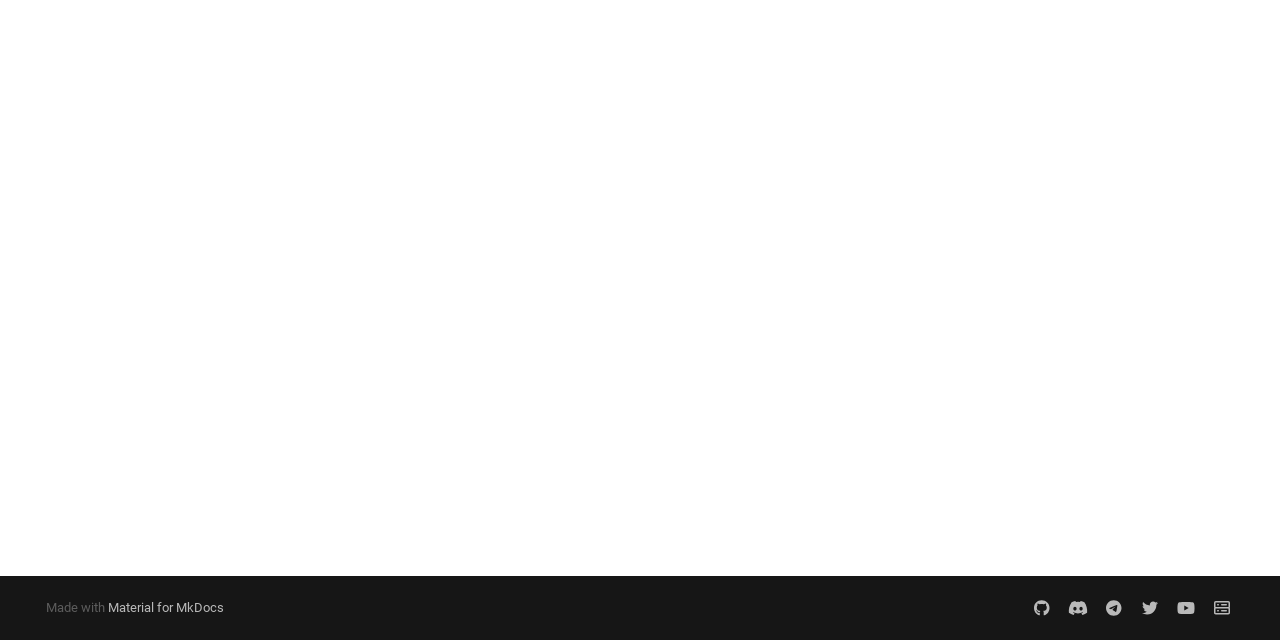Using the description "Material for MkDocs", locate and provide the bounding box of the UI element.

[0.084, 0.937, 0.175, 0.961]